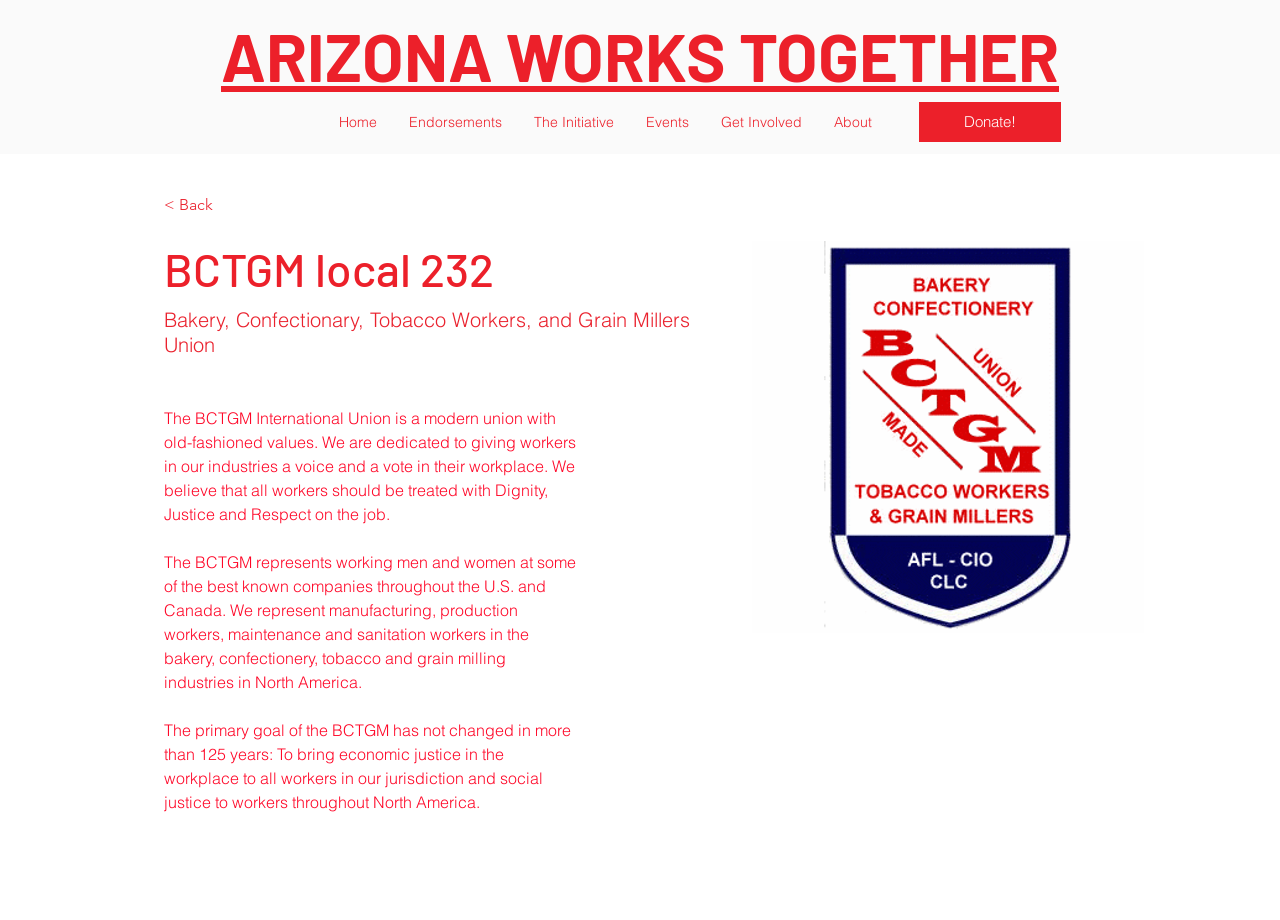Locate the bounding box coordinates of the element's region that should be clicked to carry out the following instruction: "Click on the 'Endorsements' link". The coordinates need to be four float numbers between 0 and 1, i.e., [left, top, right, bottom].

[0.307, 0.105, 0.405, 0.16]